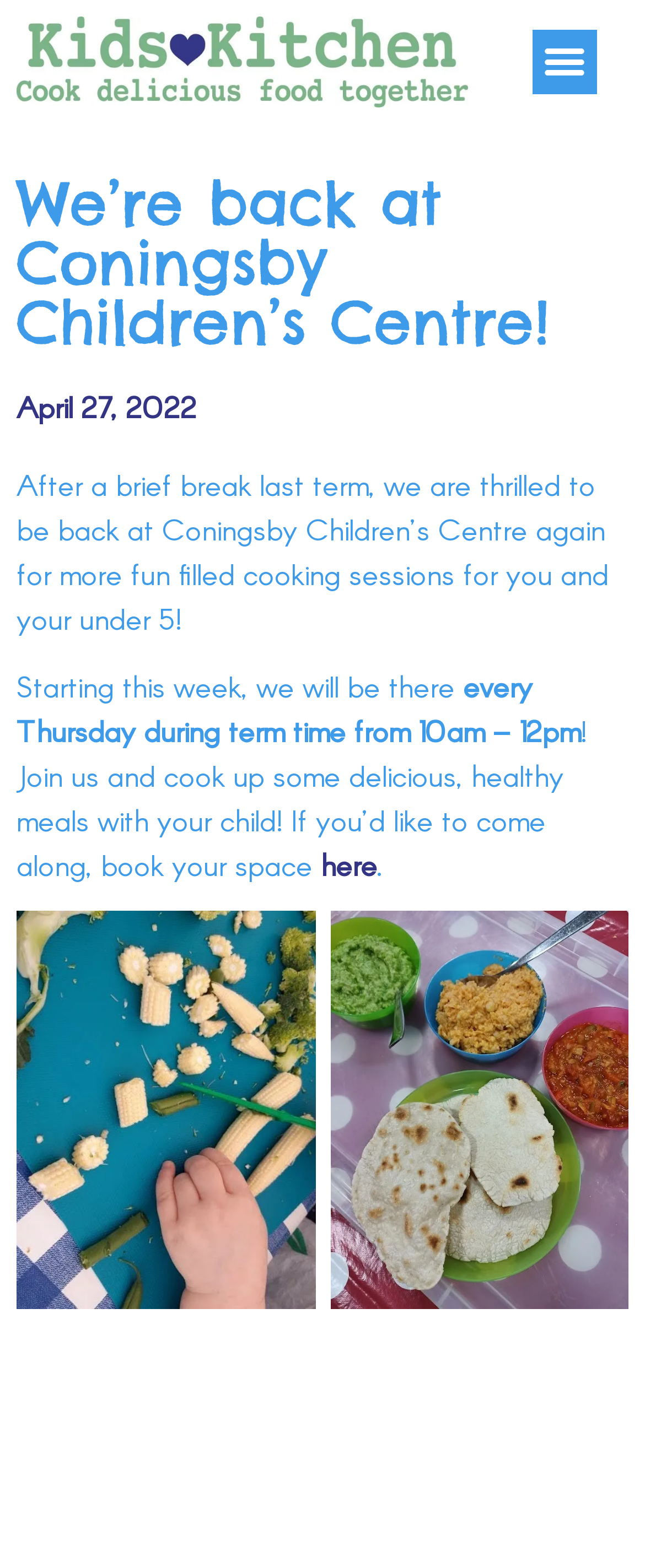What is the age range of the children participating in the cooking sessions?
Your answer should be a single word or phrase derived from the screenshot.

Under 5